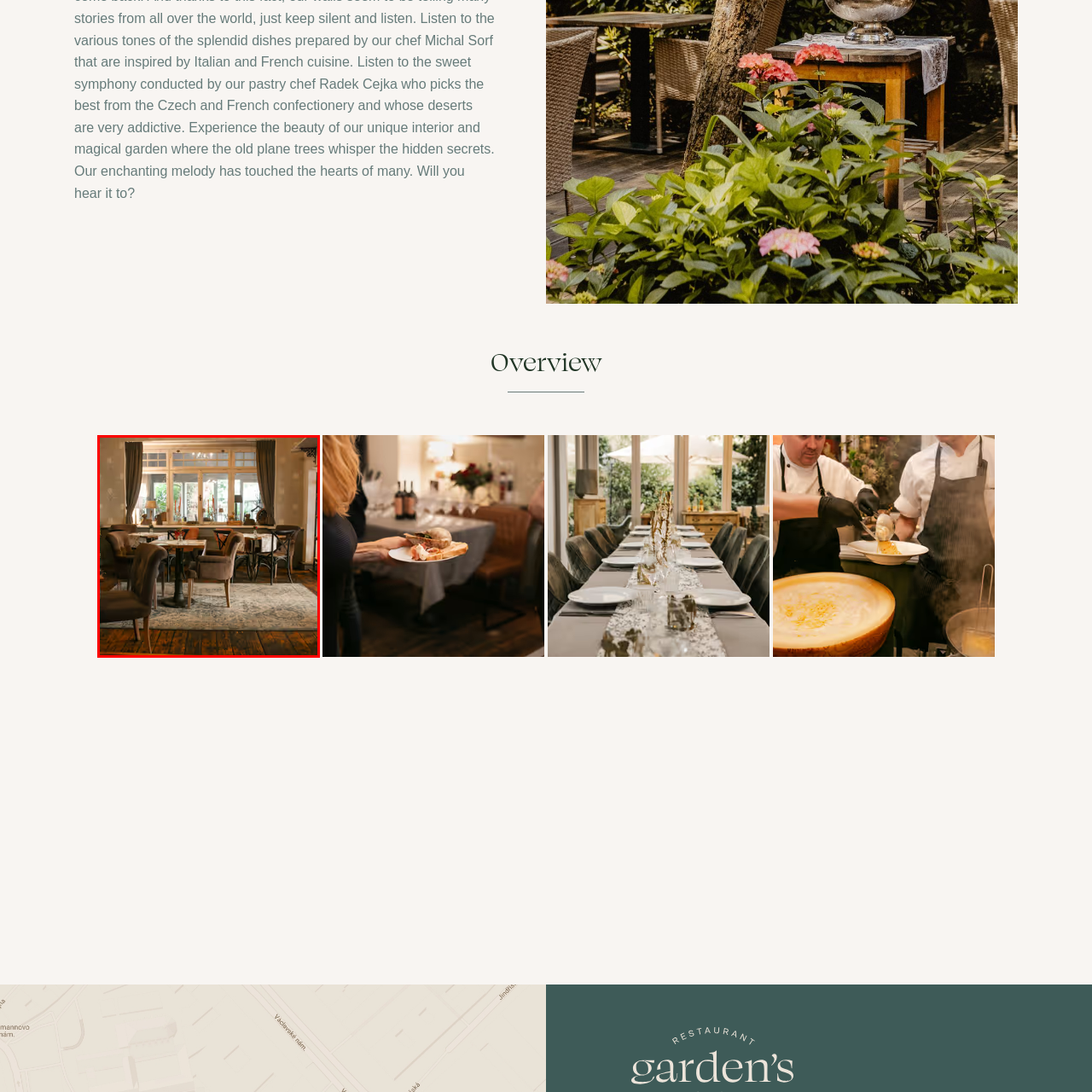What is the purpose of the thick curtains?
Direct your attention to the image bordered by the red bounding box and answer the question in detail, referencing the image.

According to the caption, the thick curtains 'frame the windows, enhancing the overall ambiance of comfort and tranquility', implying that their purpose is to create a cozy atmosphere.